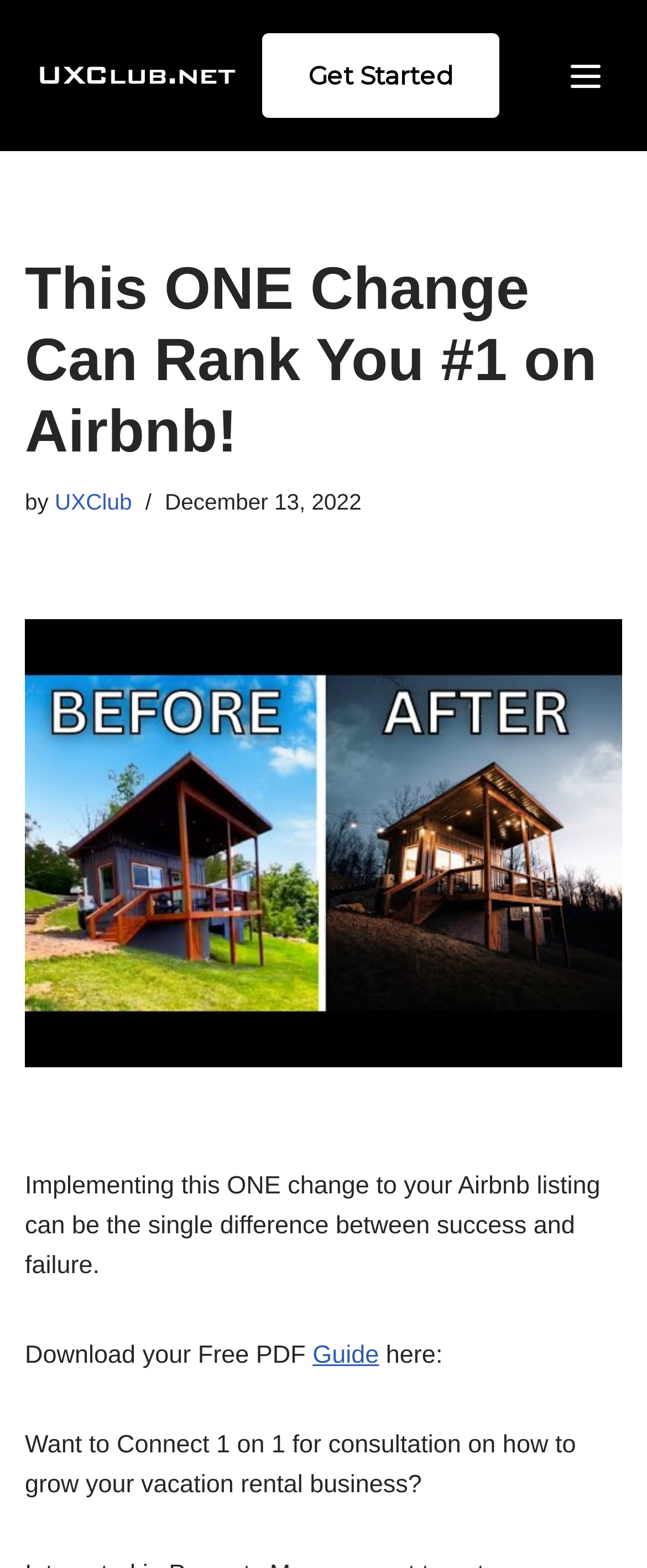Find the primary header on the webpage and provide its text.

This ONE Change Can Rank You #1 on Airbnb!